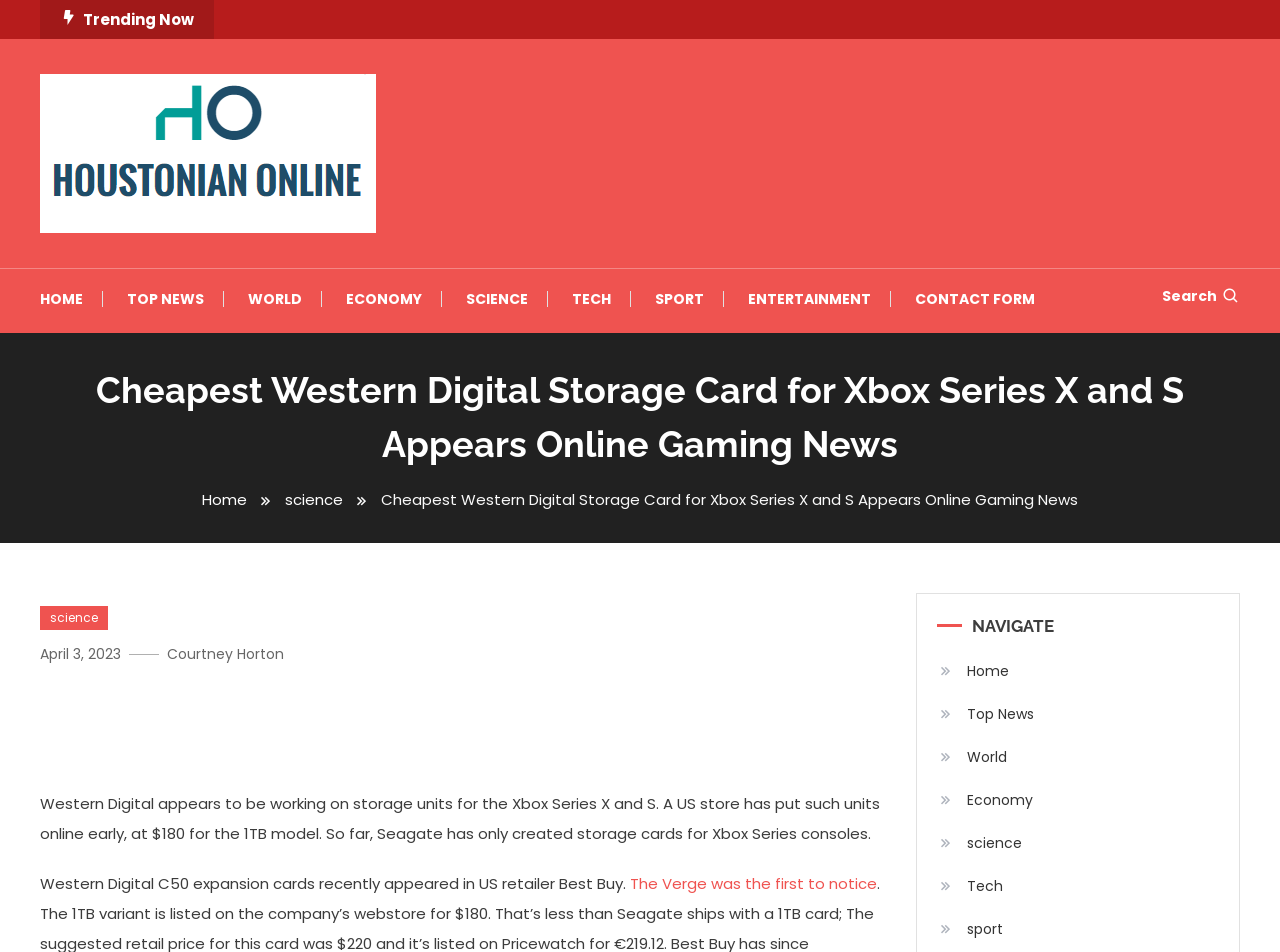Generate a thorough caption detailing the webpage content.

The webpage appears to be a news article about Western Digital storage cards for Xbox Series X and S. At the top, there is a section labeled "Trending Now" and a row of links to different categories, including "HOME", "TOP NEWS", "WORLD", "ECONOMY", "SCIENCE", "TECH", "SPORT", and "ENTERTAINMENT". 

Below this, there is a search bar with a magnifying glass icon. The main article title, "Cheapest Western Digital Storage Card for Xbox Series X and S Appears Online Gaming News", is displayed prominently. 

To the left of the article title, there is a navigation menu with breadcrumbs, showing the path "Home" > "Science" > "Cheapest Western Digital Storage Card for Xbox Series X and S Appears Online Gaming News". 

The article itself is divided into sections. The first section has a heading with the same title as the article, followed by a paragraph of text describing Western Digital's storage units for Xbox Series X and S. 

Below this, there is a section with the date "April 3, 2023" and the author's name, "Courtney Horton". The main content of the article continues, discussing Western Digital's C50 expansion cards and their availability at Best Buy. 

There is also a link to an external source, "The Verge", which was the first to notice the availability of these storage cards. 

On the right side of the page, there is a navigation menu with links to different categories, including "Home", "Top News", "World", "Economy", "Science", "Tech", and "Sport".